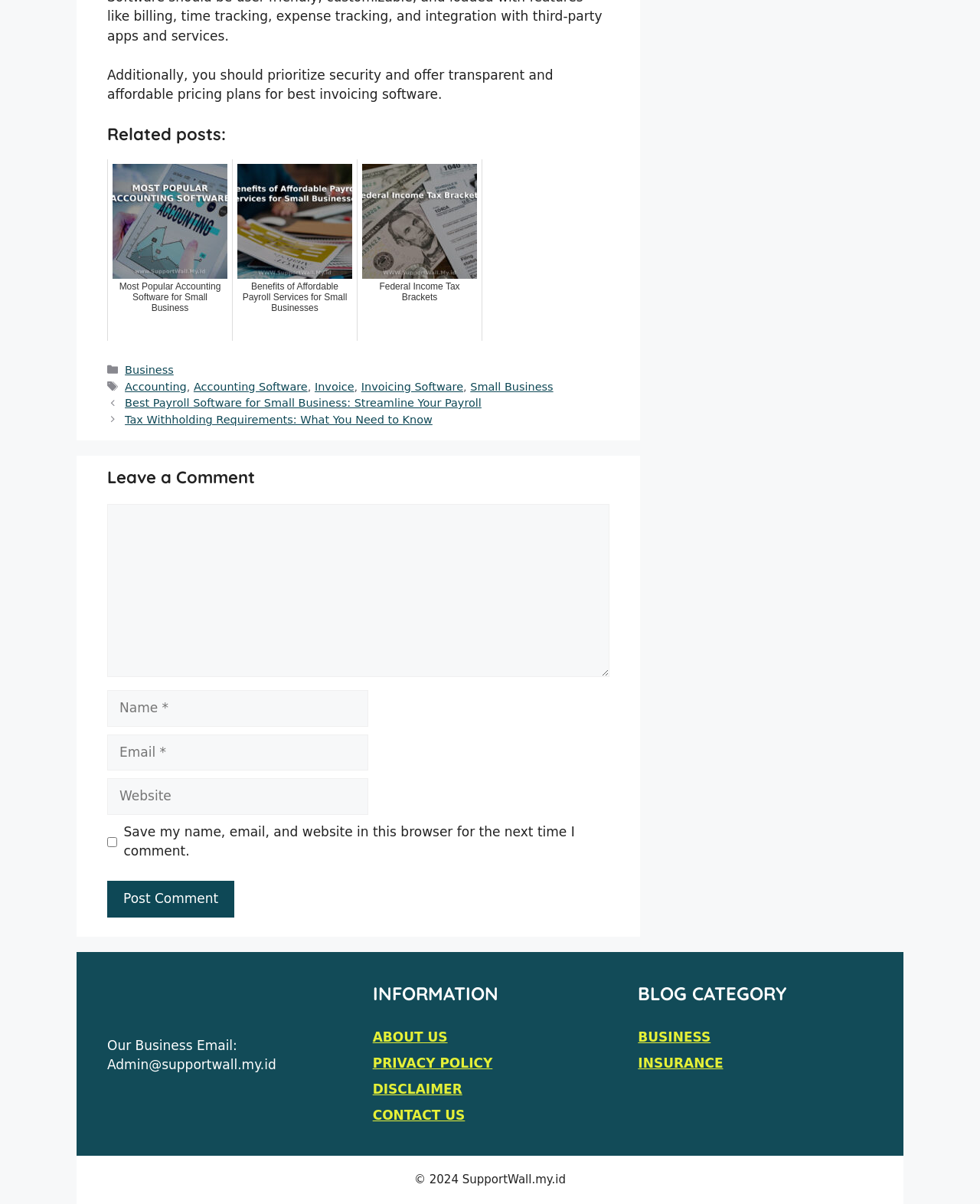Utilize the information from the image to answer the question in detail:
What can be done in the comment section?

The comment section allows users to leave a comment, providing their name, email, and website, and also has an option to save their information for future comments.